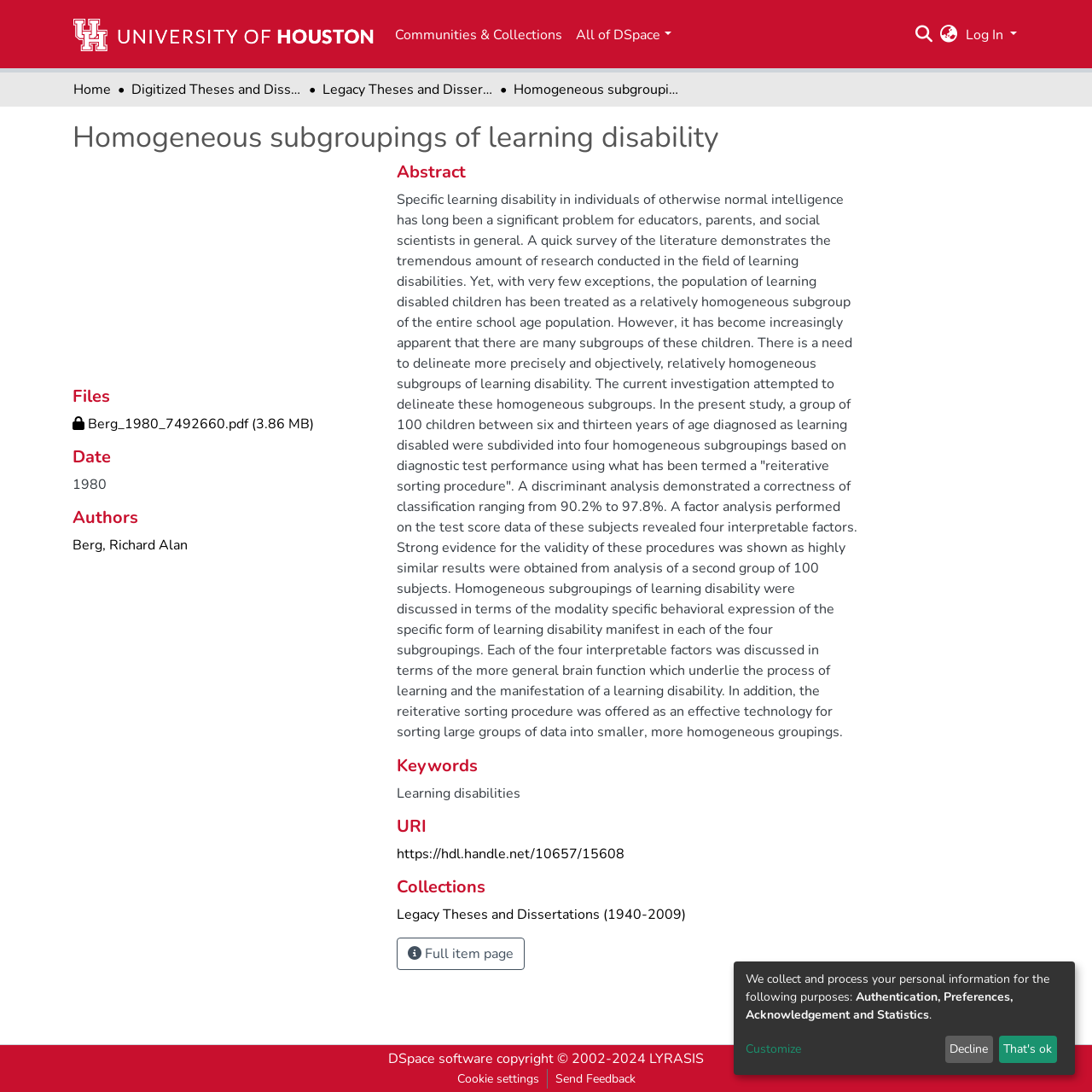Identify the bounding box coordinates of the clickable region necessary to fulfill the following instruction: "Log In". The bounding box coordinates should be four float numbers between 0 and 1, i.e., [left, top, right, bottom].

[0.882, 0.017, 0.934, 0.046]